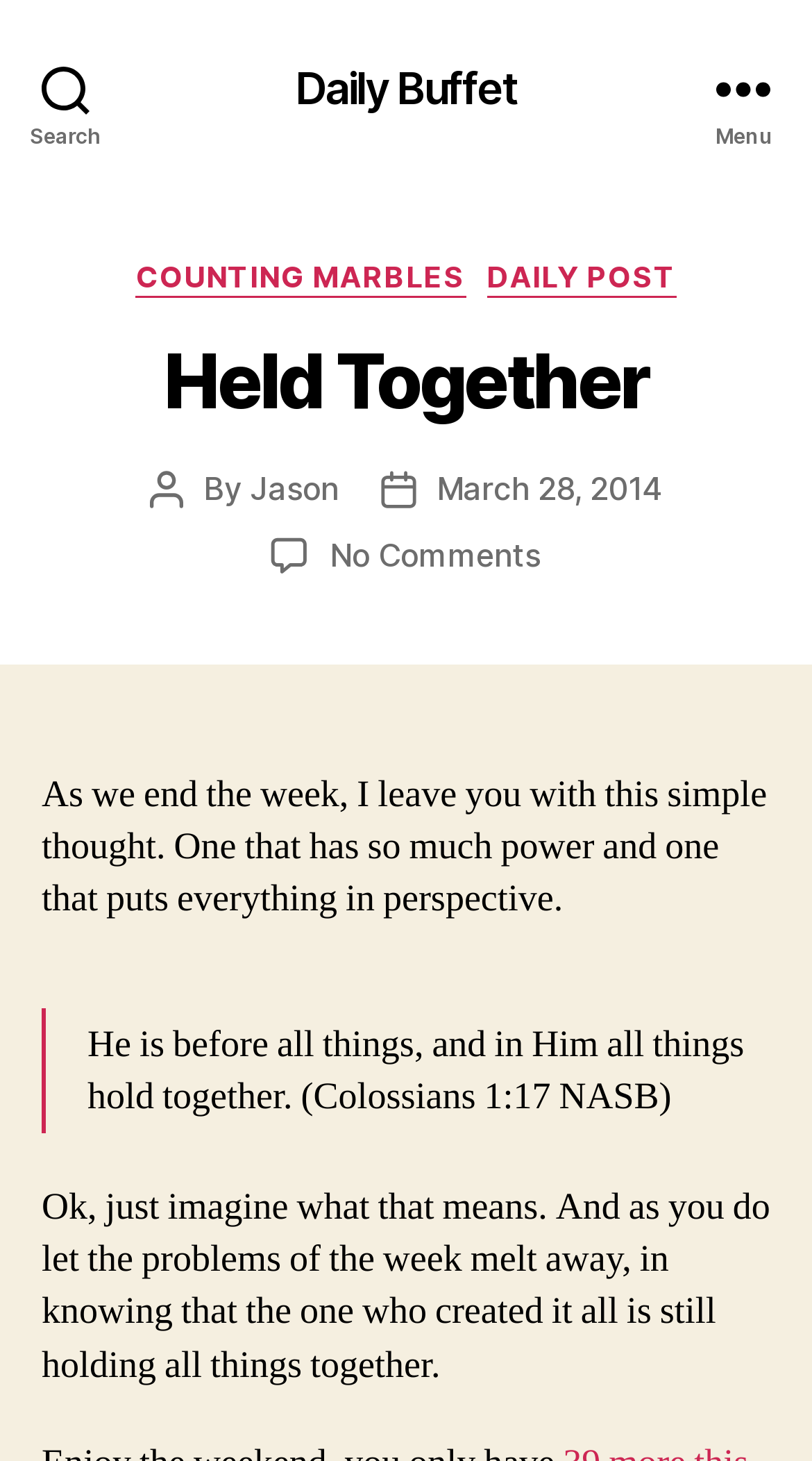Please find the bounding box coordinates of the element's region to be clicked to carry out this instruction: "Visit the Daily Buffet page".

[0.363, 0.045, 0.637, 0.075]